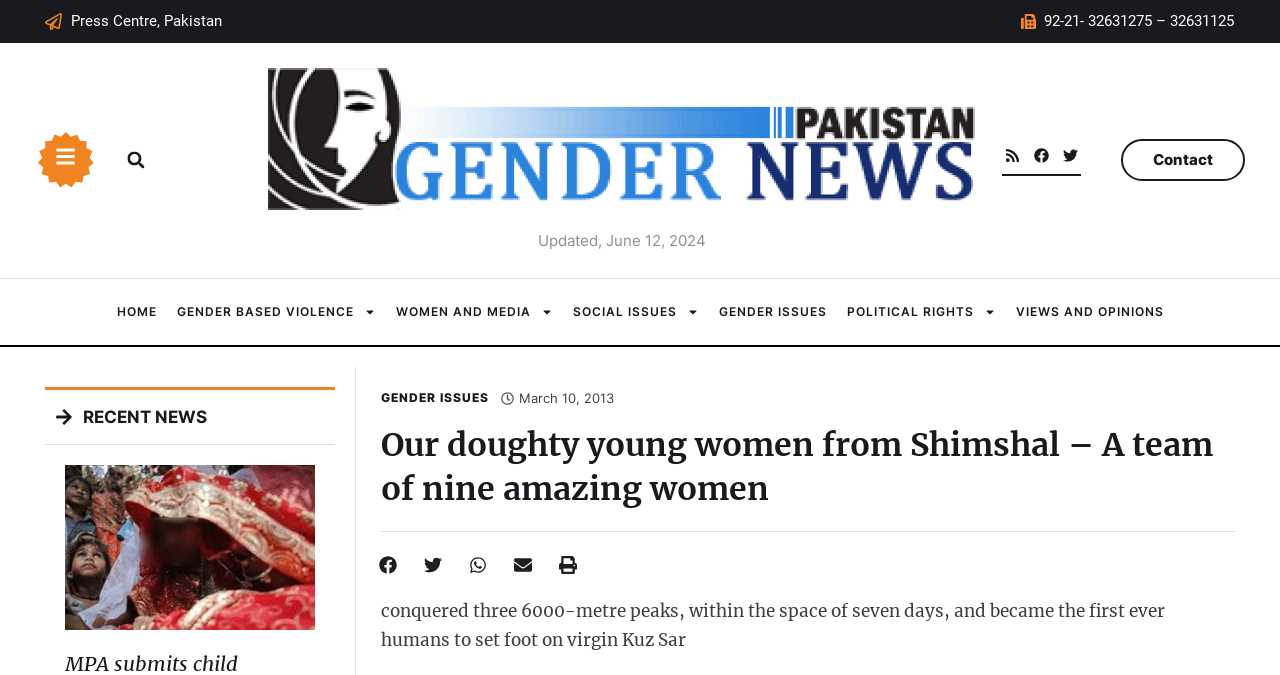Carefully examine the image and provide an in-depth answer to the question: What is the date of the recent news?

I found the date of the recent news by looking at the section of the webpage that displays recent news. The date 'March 10, 2013' is written next to a link.